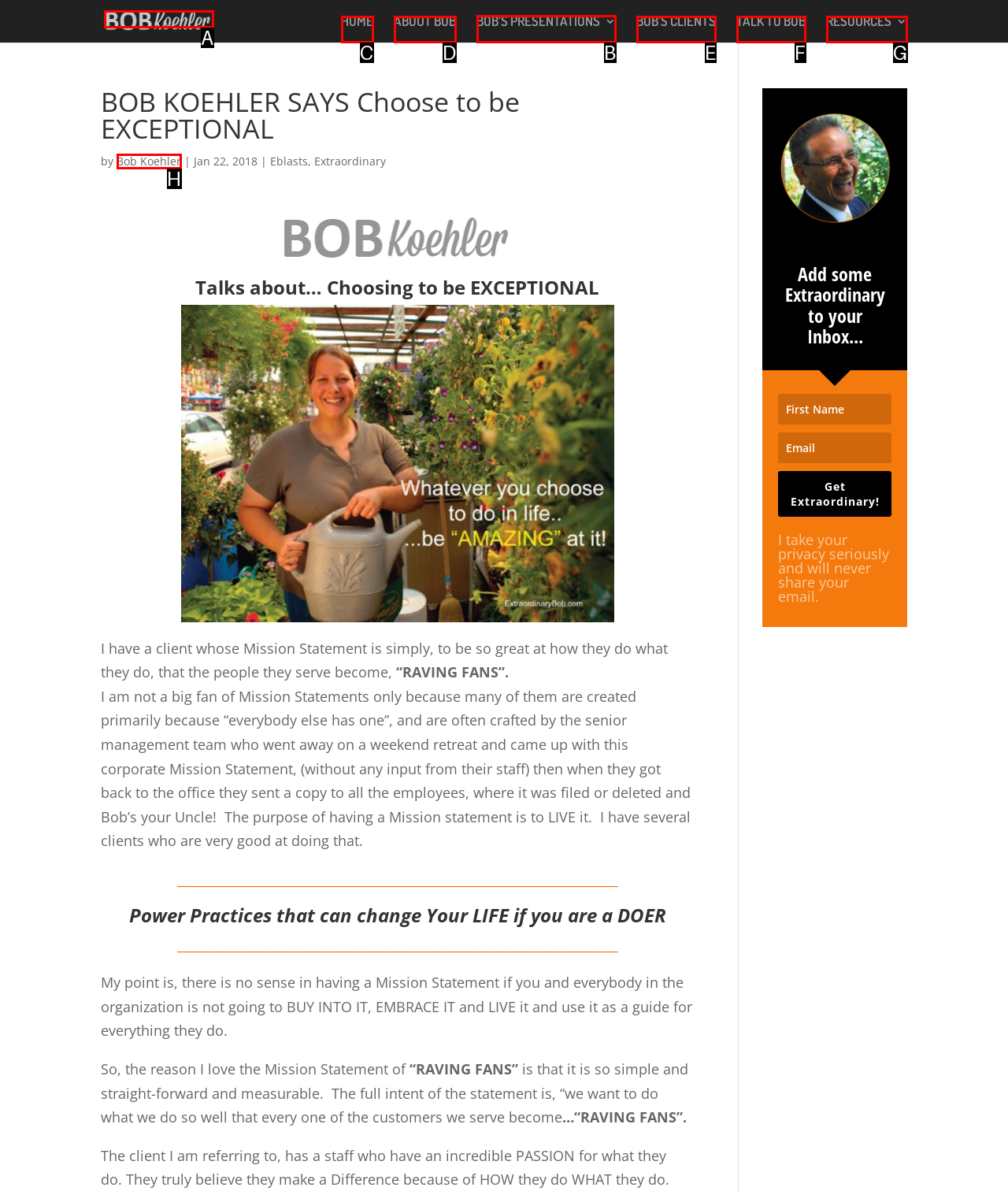Select the correct UI element to click for this task: Explore 'BOB’S PRESENTATIONS'.
Answer using the letter from the provided options.

B